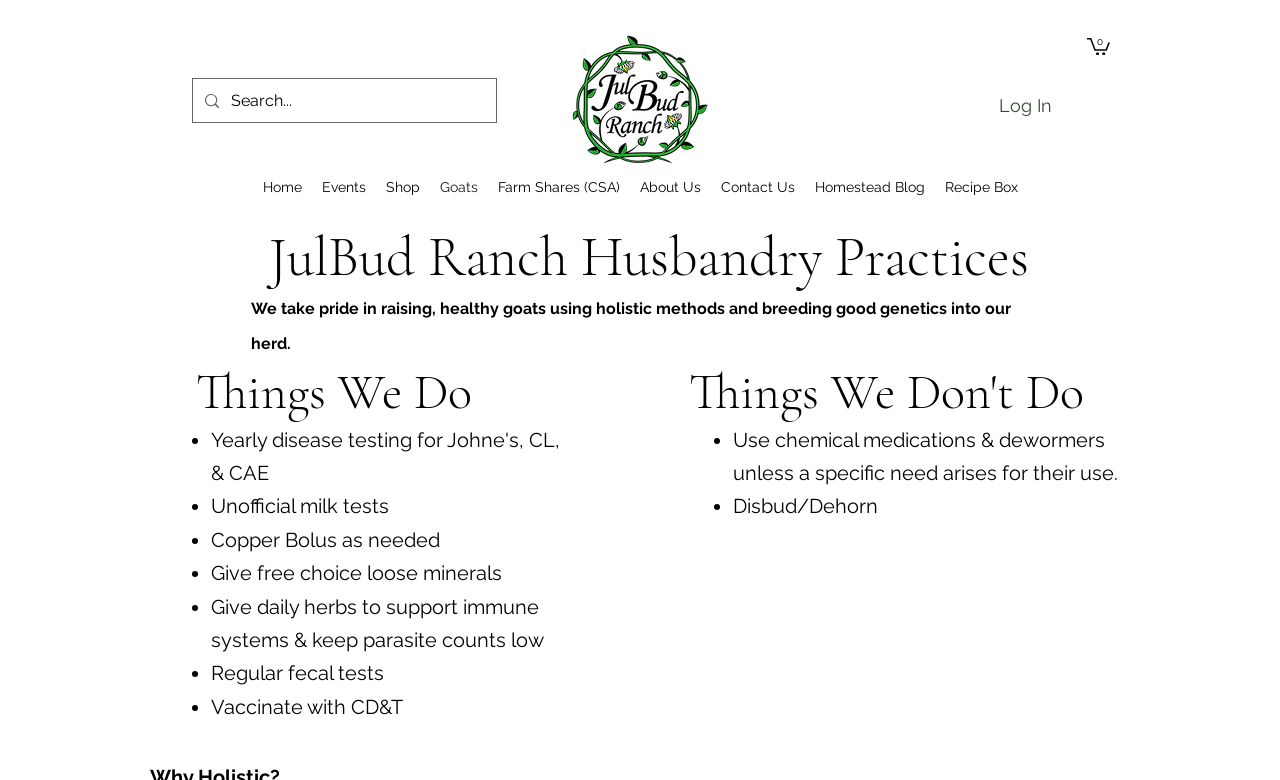Summarize the webpage comprehensively, mentioning all visible components.

The webpage is about Husbandry Practices at JulBud Ranch. At the top left, there is a search bar with a magnifying glass icon, accompanied by a search box where users can input text. Below the search bar, there is a logo image of JulBud Ranch.

On the top right, there are two buttons: "Cart with 0 items" and "Log In". The "Cart with 0 items" button has a small icon of a cart, and the "Log In" button is a simple text button.

Below the top section, there is a navigation menu with links to various pages, including "Home", "Events", "Shop", "Goats", "Farm Shares (CSA)", "About Us", "Contact Us", "Homestead Blog", and "Recipe Box". These links are arranged horizontally across the page.

The main content of the page is divided into two sections. The first section has a heading "JulBud Ranch Husbandry Practices" and a paragraph of text describing the ranch's approach to raising healthy goats using holistic methods and good genetics.

The second section is divided into two subsections: "Things We Do" and "Things We Don't Do". The "Things We Do" section lists several practices the ranch follows, including unofficial milk tests, using copper bolus as needed, giving free choice loose minerals, and providing daily herbs to support immune systems. Each item in the list is preceded by a bullet point.

The "Things We Don't Do" section lists practices the ranch avoids, including using chemical medications and dewormers, and disbudding or dehorning. Again, each item in the list is preceded by a bullet point.